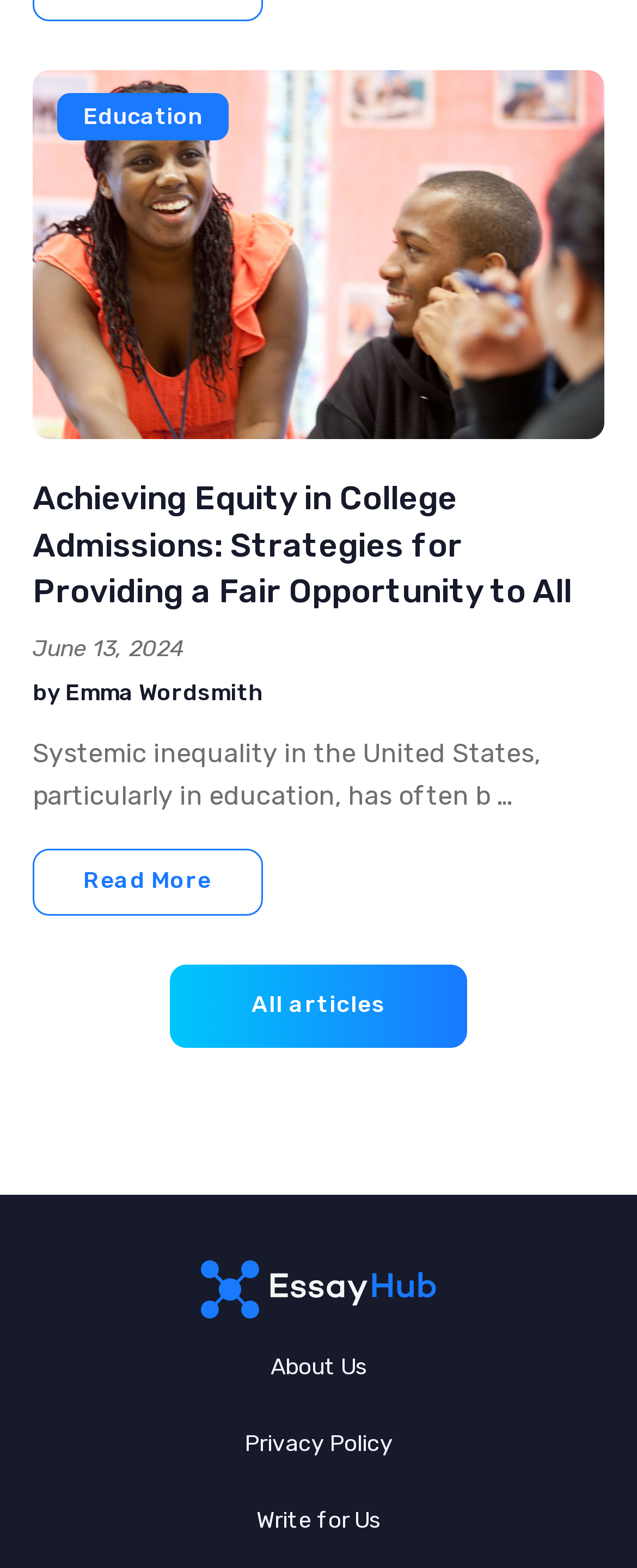Kindly respond to the following question with a single word or a brief phrase: 
What is the date of the article?

June 13, 2024